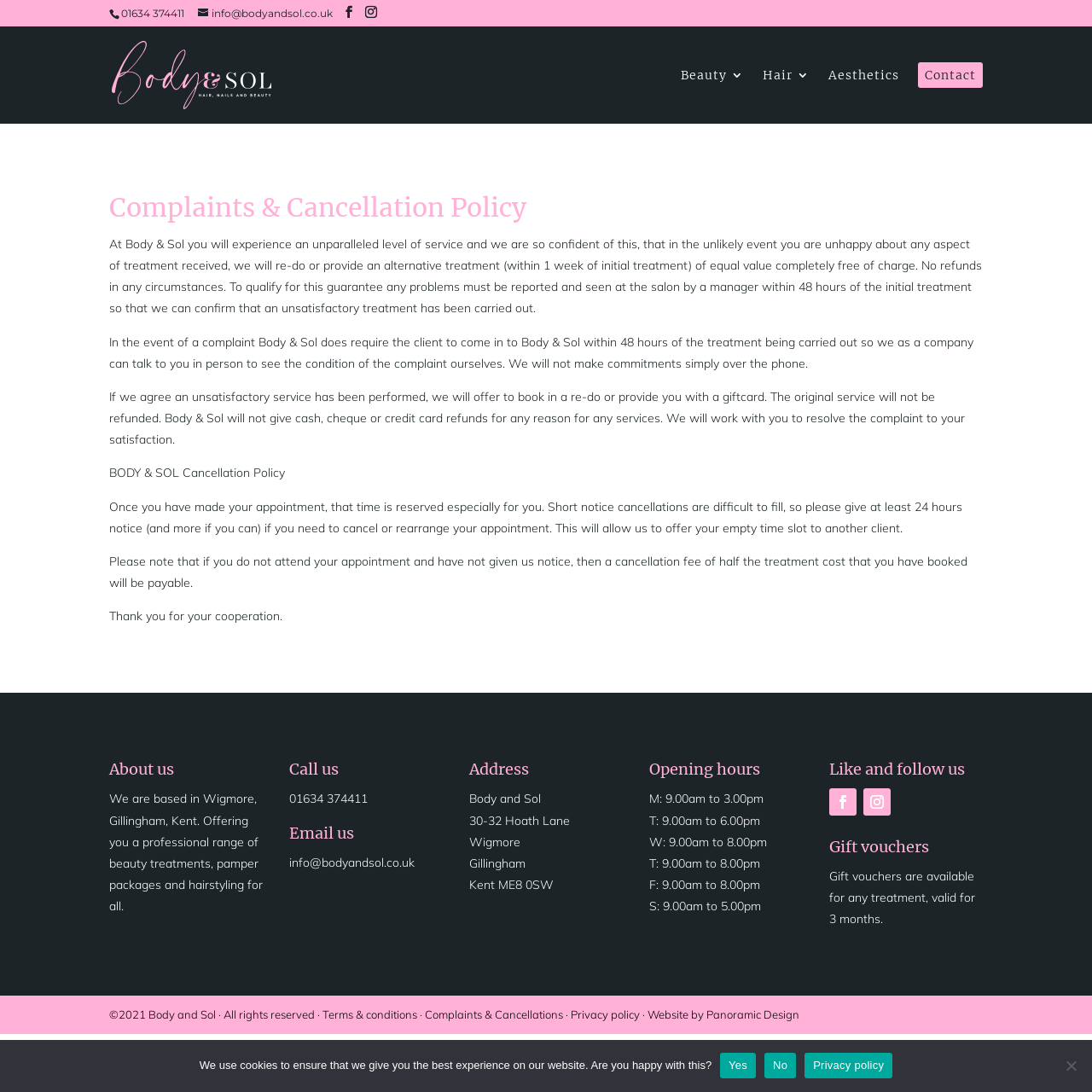Generate the title text from the webpage.

Complaints & Cancellation Policy